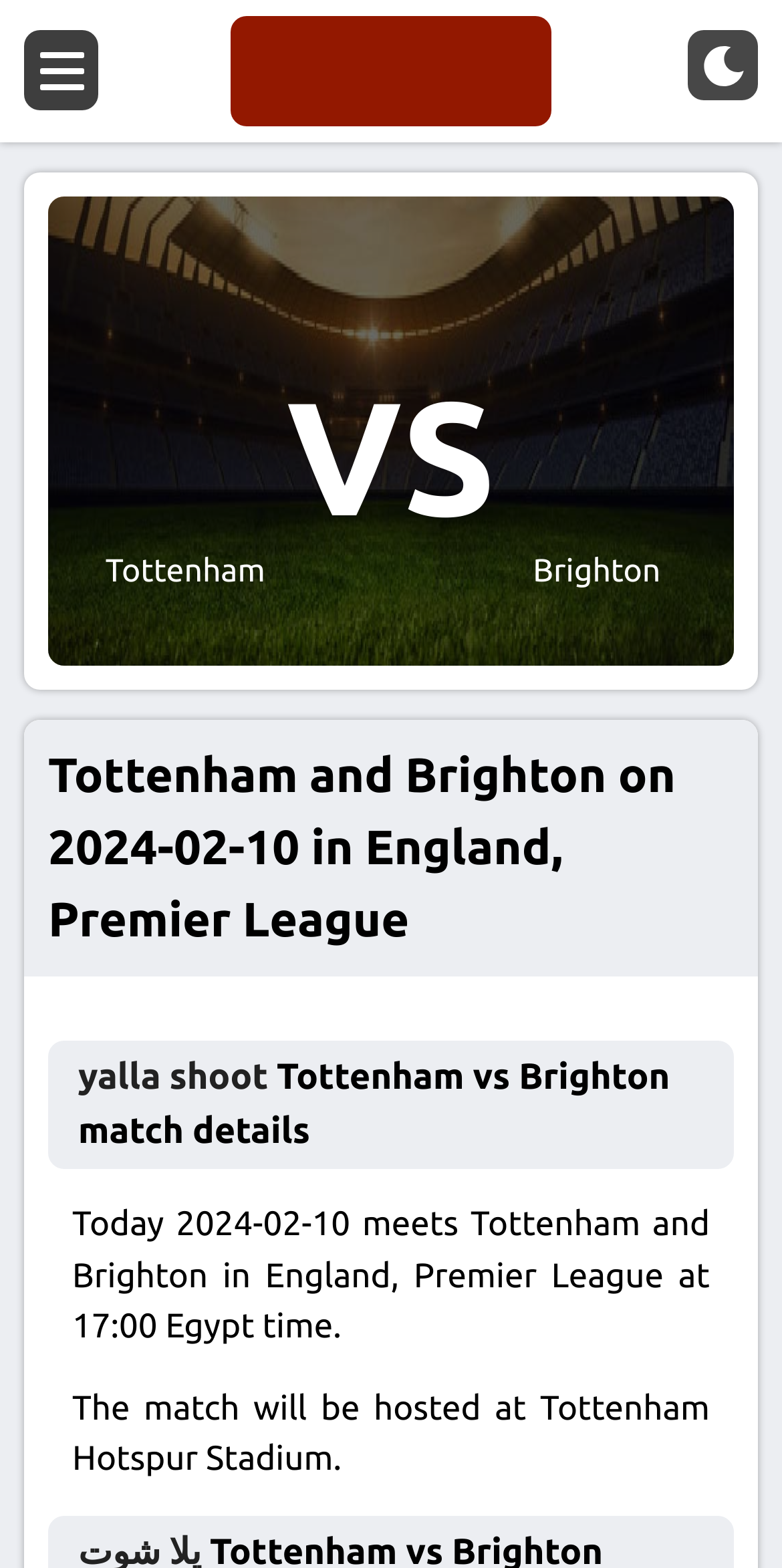Carefully examine the image and provide an in-depth answer to the question: What is the name of the website providing live streaming of the match?

The answer can be found in the image element that says 'yalla live - English Live streaming of the most important matches of the day' and also in the link element that says 'yalla shoot'.